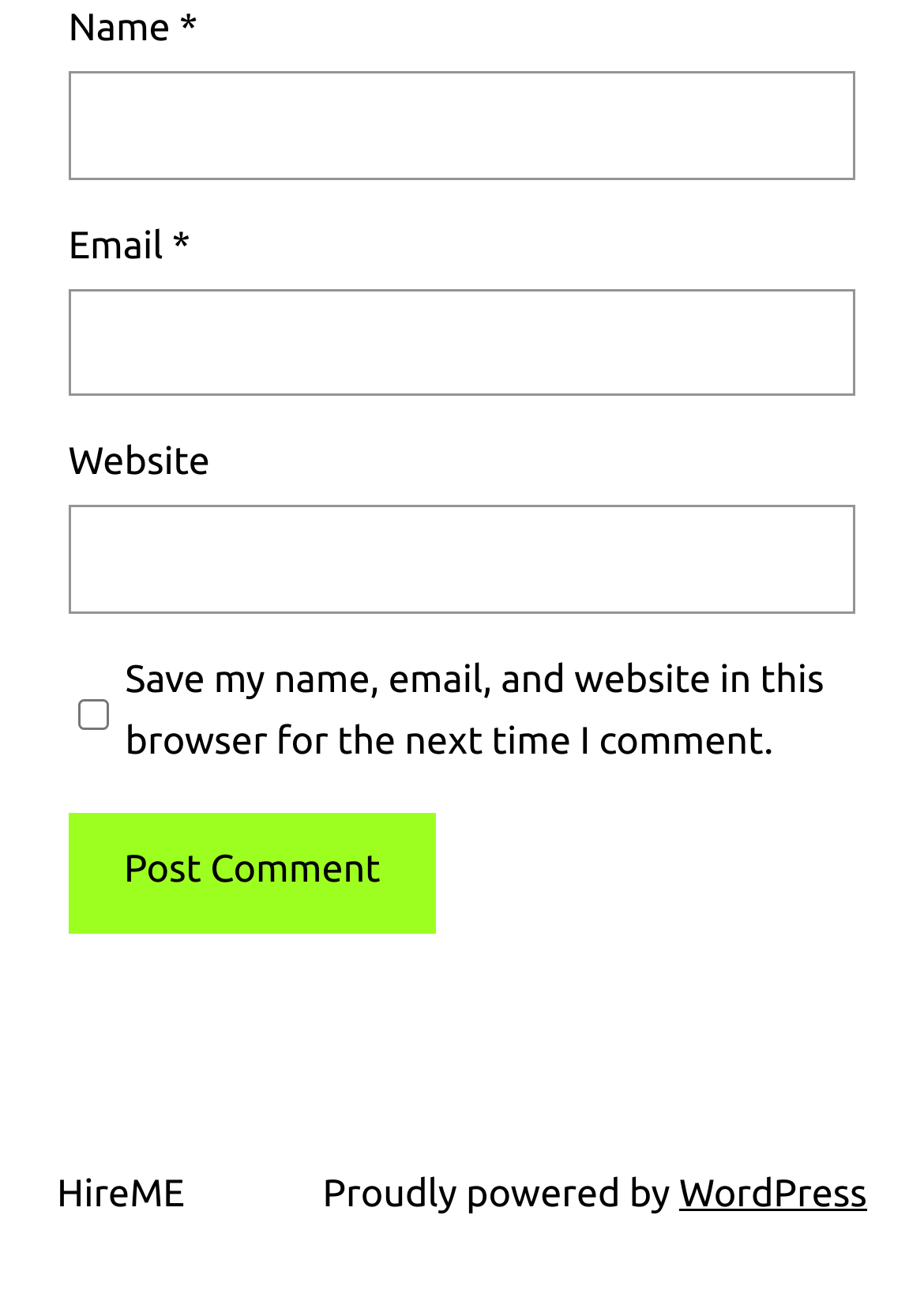Extract the bounding box coordinates for the HTML element that matches this description: "parent_node: Email * aria-describedby="email-notes" name="email"". The coordinates should be four float numbers between 0 and 1, i.e., [left, top, right, bottom].

[0.074, 0.223, 0.926, 0.306]